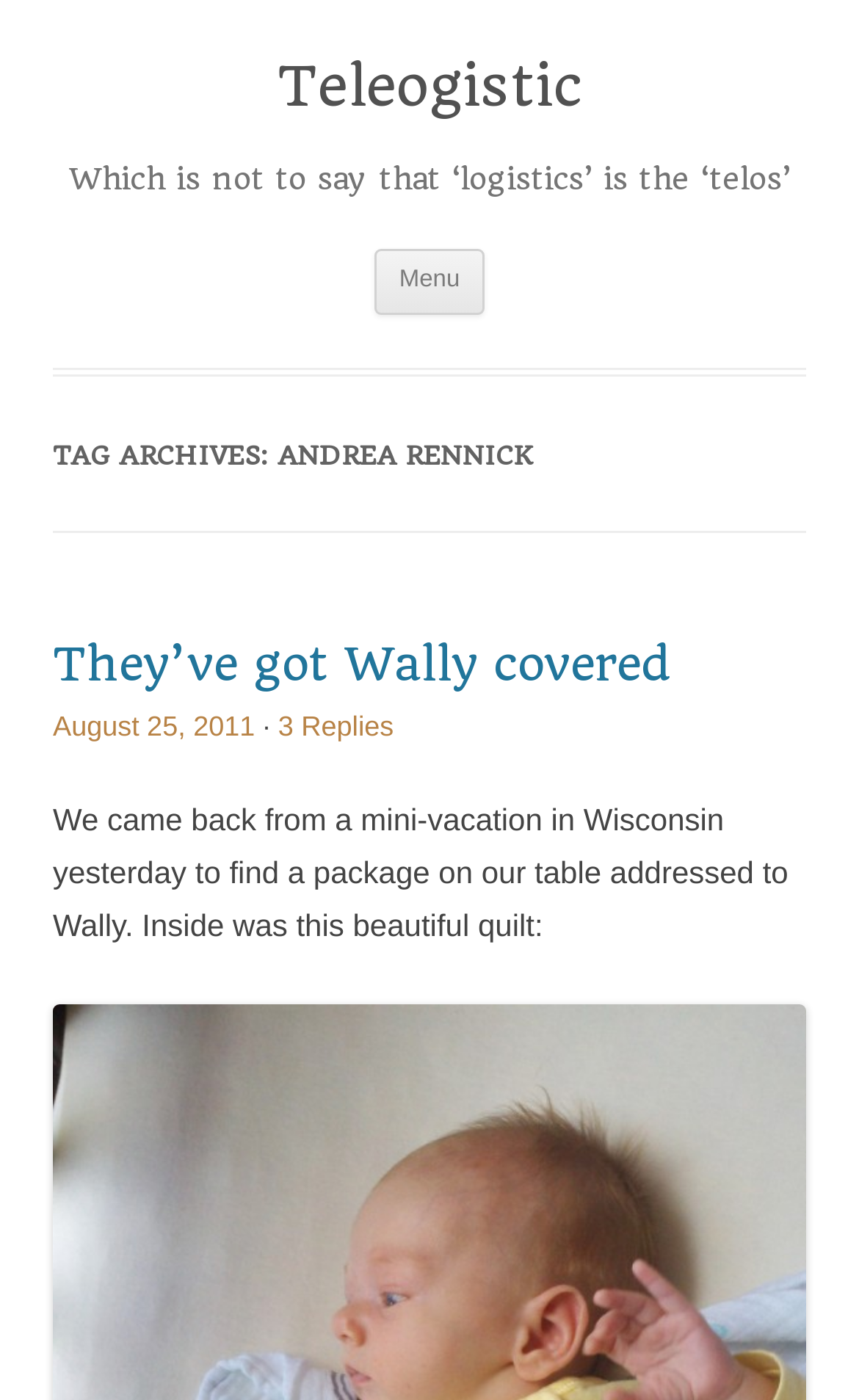Give a comprehensive overview of the webpage, including key elements.

The webpage is about Andrea Rennick, with a focus on Teleogistic. At the top, there is a heading with the title "Teleogistic" and a link with the same name. Below this, there is another heading that reads "Which is not to say that ‘logistics’ is the ‘telos’". 

To the right of these headings, there is a button labeled "Menu" and a link that says "Skip to content". 

Further down, there is a section with a heading that reads "TAG ARCHIVES: ANDREA RENNICK". Below this, there are several articles or posts. The first one is titled "They’ve got Wally covered" and has a link with the same name. It also includes a link to the date "August 25, 2011", a separator character, and a link to "3 Replies". 

The article "They’ve got Wally covered" has a paragraph of text that describes finding a package on the table addressed to Wally, which contained a beautiful quilt.